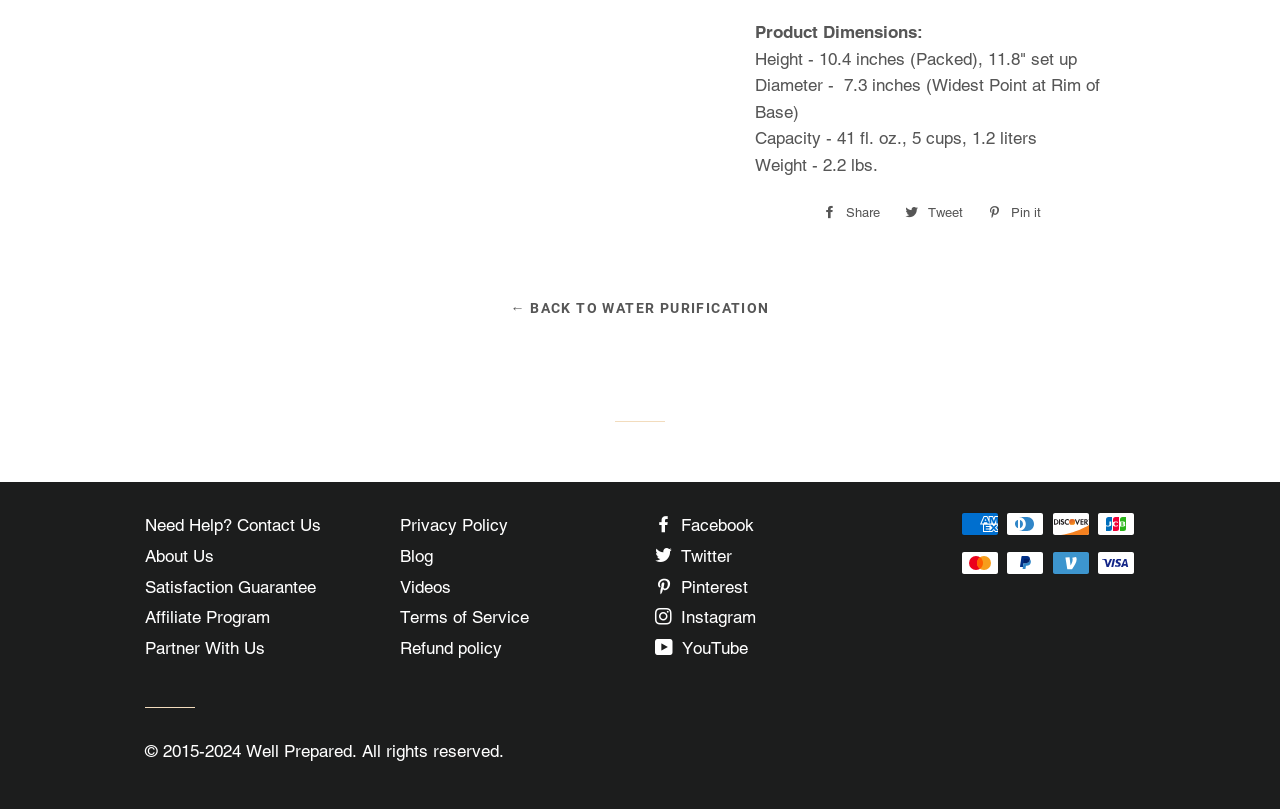Please find the bounding box coordinates of the element that must be clicked to perform the given instruction: "Share on Facebook". The coordinates should be four float numbers from 0 to 1, i.e., [left, top, right, bottom].

[0.636, 0.245, 0.696, 0.282]